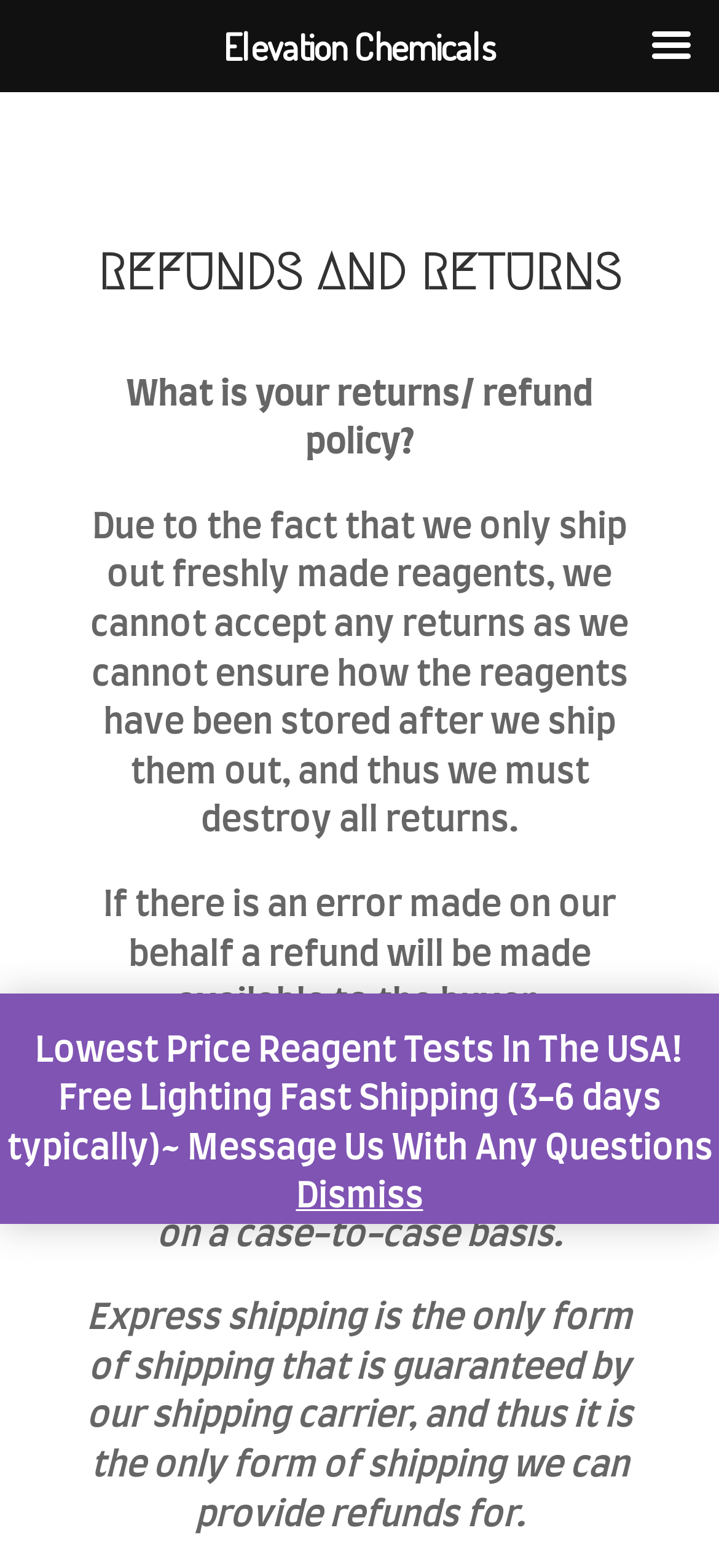Describe the entire webpage, focusing on both content and design.

The webpage is about the refunds and returns policy of Elevation Chemicals. At the top, there is a large heading "REFUNDS AND RETURNS" that spans most of the width of the page. Below the heading, there is a series of paragraphs explaining the policy. 

The first paragraph explains that due to the nature of their products, they cannot accept returns and must destroy any returned items. The second paragraph states that if there is an error on their part, a refund will be made available to the buyer. 

The next section of text is divided into two parts. The first part starts with "If your order shows delivery" and is followed by a bold statement "WILL NOT" in a smaller font size. The second part of the text continues with "refund your package" and explains that they can discuss possible reshipment on a case-by-case basis. 

Further down, there is another paragraph explaining that express shipping is the only form of shipping that is guaranteed by their carrier, and thus it is the only form of shipping they can provide refunds for. 

At the bottom of the page, there is a promotional message "Lowest Price Reagent Tests In The USA! Free Lighting Fast Shipping (3-6 days typically)~ Message Us With Any Questions" that spans almost the entire width of the page. Above this message, there is a "Dismiss" link, and at the top left of the page, there is a link to "Elevation Chemicals".